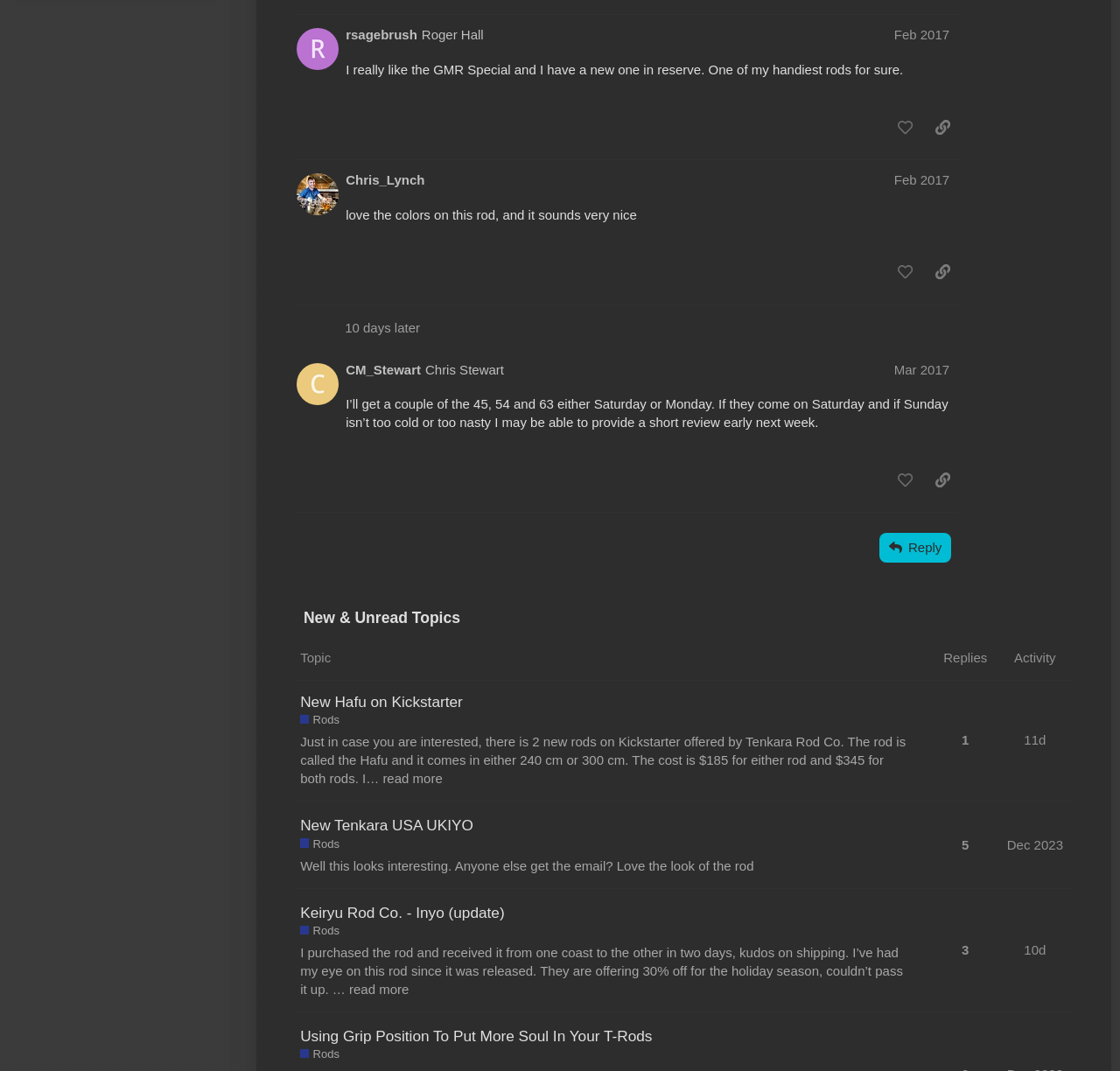How many posts are on this page?
Refer to the image and give a detailed answer to the query.

I counted the number of regions with the label 'post #X by @username' and found 6 of them, indicating that there are 6 posts on this page.